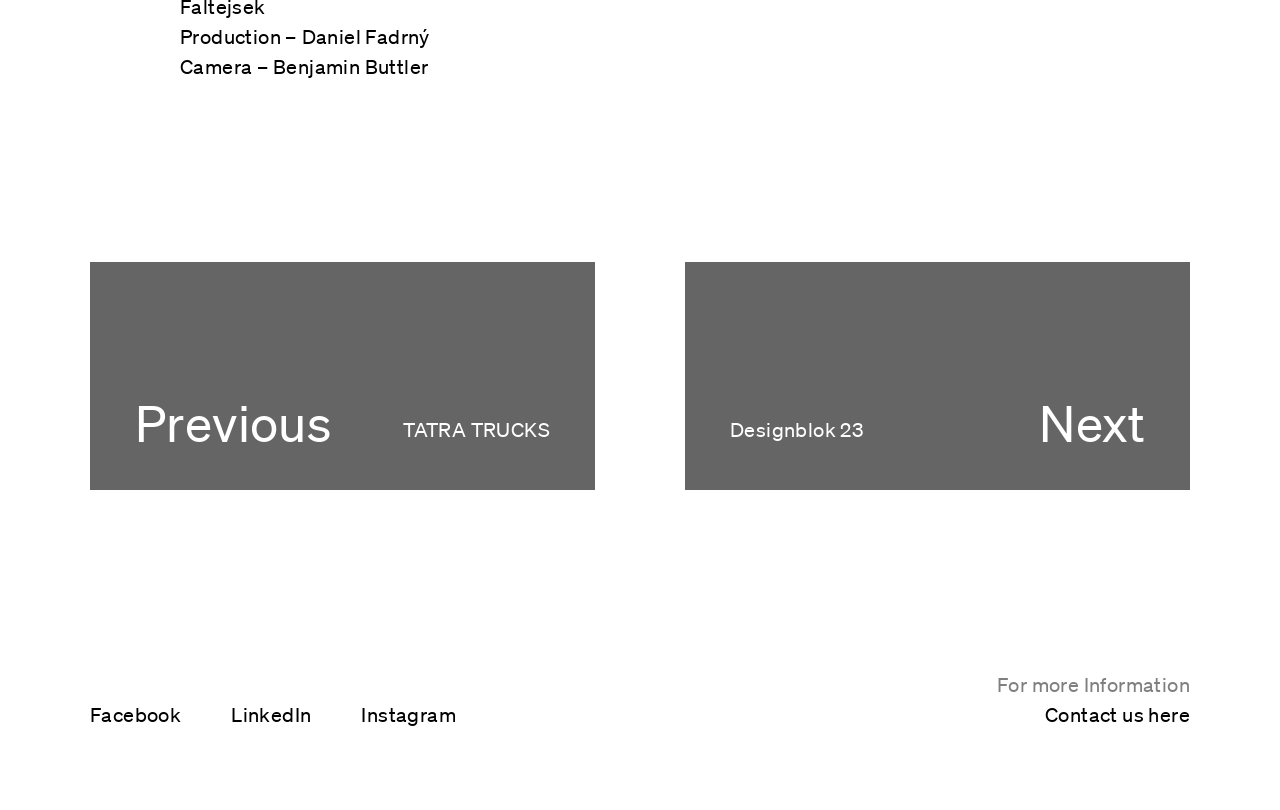Using the provided element description, identify the bounding box coordinates as (top-left x, top-left y, bottom-right x, bottom-right y). Ensure all values are between 0 and 1. Description: Resources

None